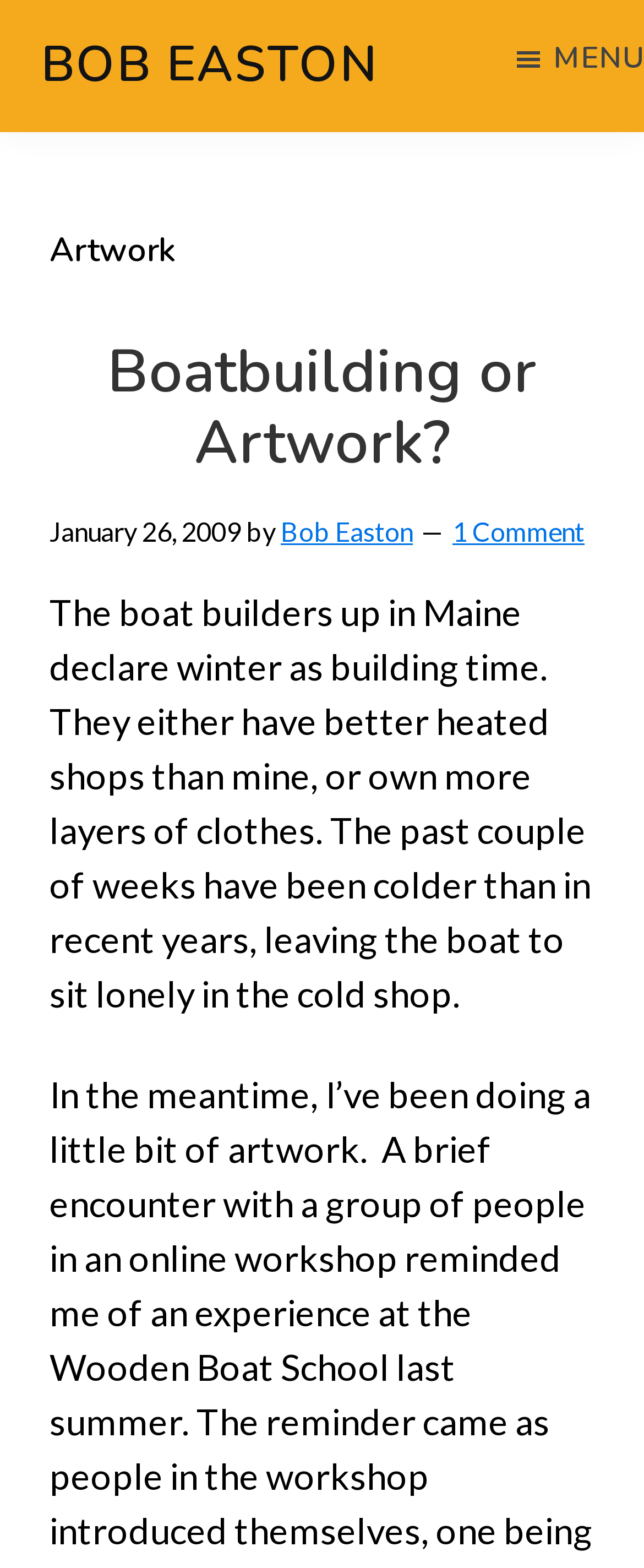What is the date of the article?
Craft a detailed and extensive response to the question.

The date of the article can be found by looking at the time element in the header section of the webpage, which contains the text 'January 26, 2009'.